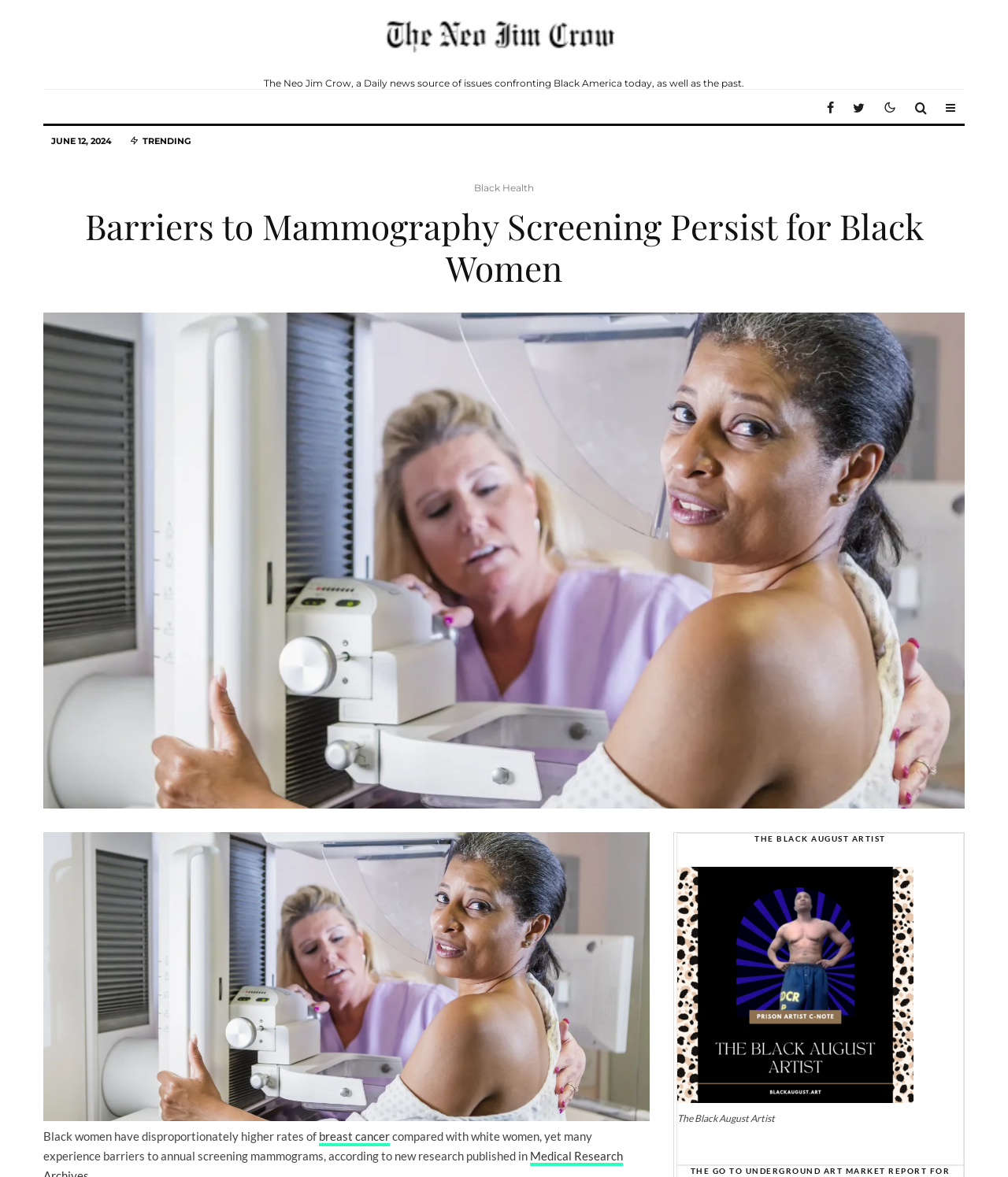Provide a comprehensive description of the webpage.

The webpage appears to be a news article or blog post discussing barriers to mammography screening for Black women. At the top of the page, there is a header section with links to social media platforms, including Facebook, Twitter, and others, positioned horizontally across the top right corner. Below this, there is a date "JUNE 12, 2024" and a "TRENDING" section with a link to "Black Health".

The main article title, "Barriers to Mammography Screening Persist for Black Women", is prominently displayed in the middle of the page, with an image below it that takes up most of the width of the page. The article text begins below the image, stating that Black women have disproportionately higher rates of breast cancer compared to white women, and that many experience barriers to annual screening mammograms according to new research.

To the right of the article, there is a separate section with a heading "THE BLACK AUGUST ARTIST" and a figure with a link and a caption also titled "The Black August Artist". This section appears to be a separate feature or advertisement.

Overall, the webpage has a clear structure, with a header section, a main article, and a separate feature section to the right. The use of headings, links, and images helps to break up the text and create a visually appealing layout.